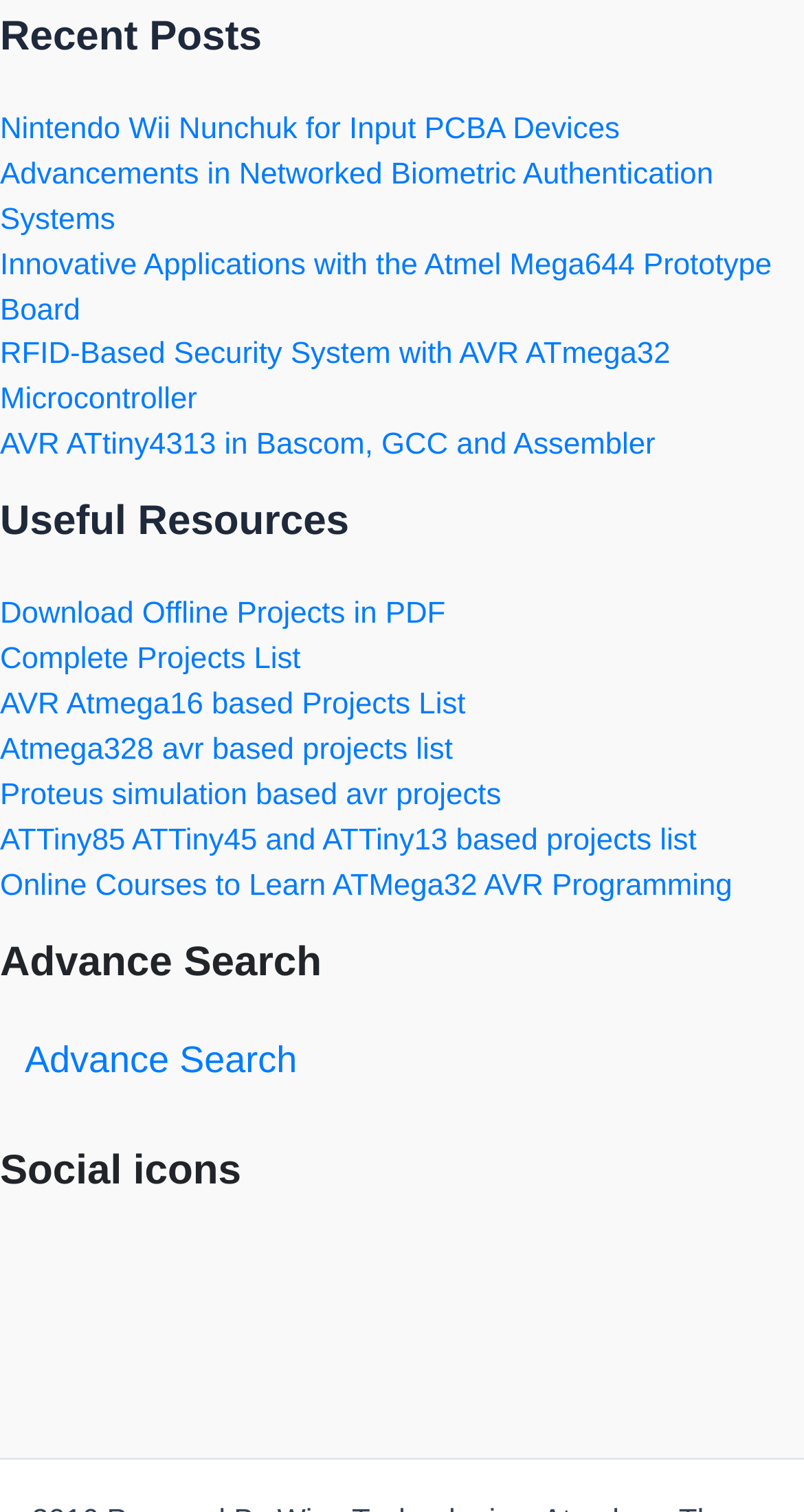Use a single word or phrase to answer the question: 
How many recent posts are listed?

5